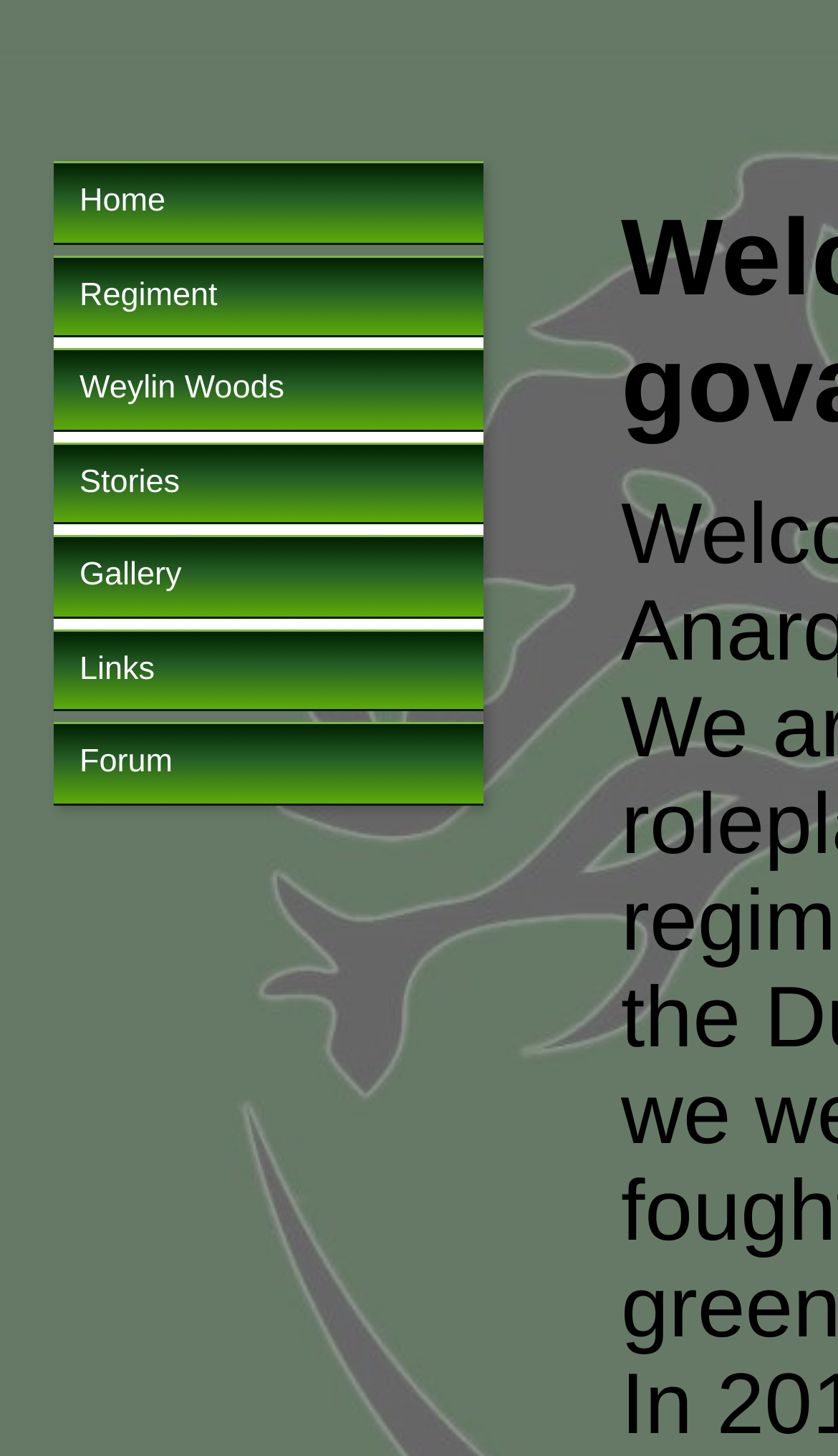How many headings are on this webpage?
Answer the question using a single word or phrase, according to the image.

7